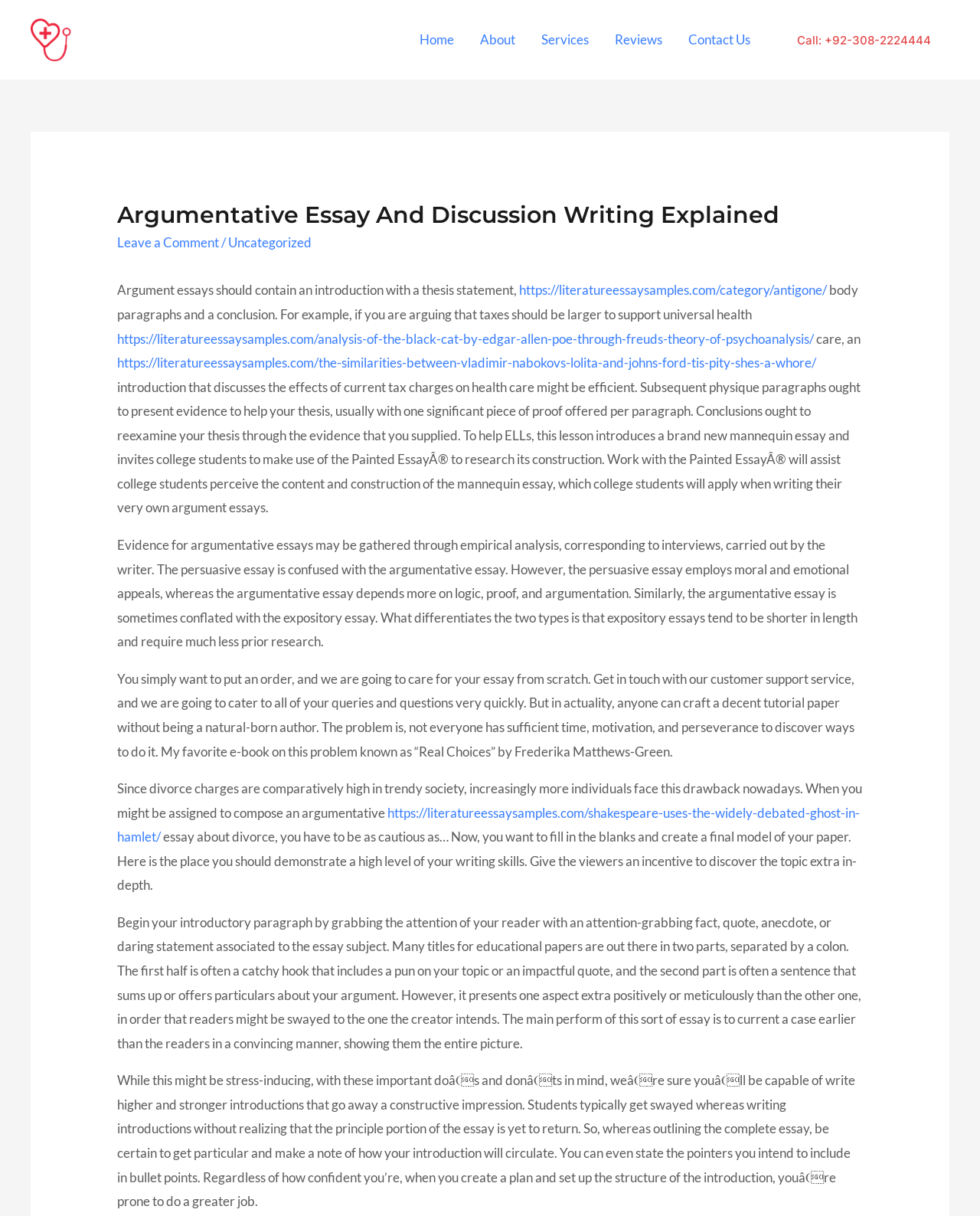Could you indicate the bounding box coordinates of the region to click in order to complete this instruction: "Click on the 'Call: +92-308-2224444' link".

[0.795, 0.018, 0.969, 0.048]